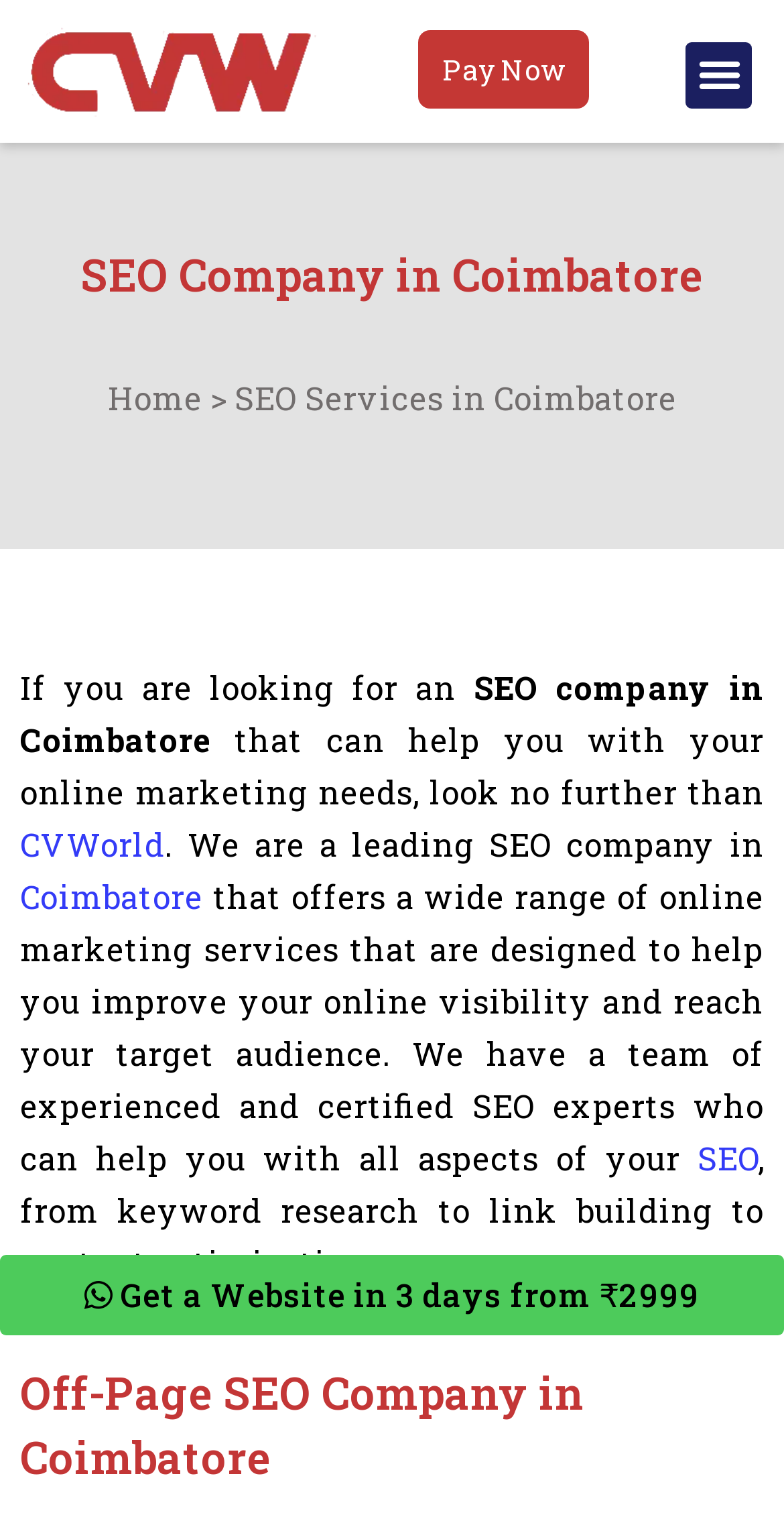Explain in detail what is displayed on the webpage.

The webpage is about CVWorld, an SEO company in Coimbatore. At the top left corner, there is a logo of the company, which is a clickable link. Next to the logo, there is a "Pay Now" link. On the top right corner, there is a "Menu Toggle" button.

Below the top section, there is a heading that reads "SEO Company in Coimbatore". Underneath, there is a breadcrumb navigation that shows "Home > SEO Services in Coimbatore". The main content of the page starts with a paragraph that describes the company's services, stating that they can help with online marketing needs. The text mentions that CVWorld is a leading SEO company in Coimbatore that offers a wide range of online marketing services to improve online visibility and reach the target audience.

The company's expertise is highlighted, mentioning that they have a team of experienced and certified SEO experts who can help with all aspects of SEO, from keyword research to link building to content optimization. There is also a link to "SEO" services. Further down, there is another heading that reads "Off-Page SEO Company in Coimbatore".

At the bottom of the page, there is a call-to-action link that reads "Get a Website in 3 days from ₹2999".